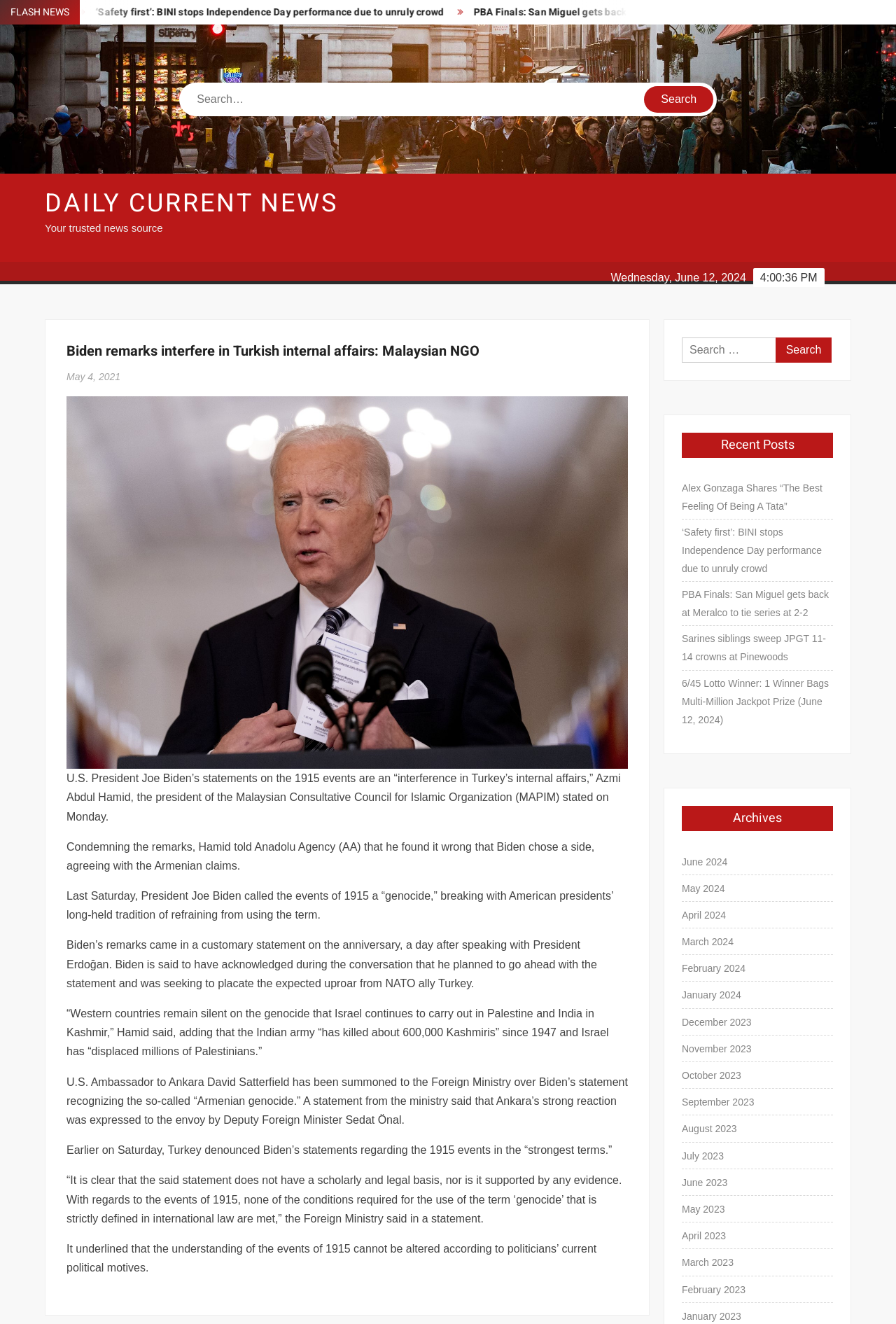Please find the bounding box coordinates for the clickable element needed to perform this instruction: "Search for specific news".

[0.761, 0.255, 0.866, 0.274]